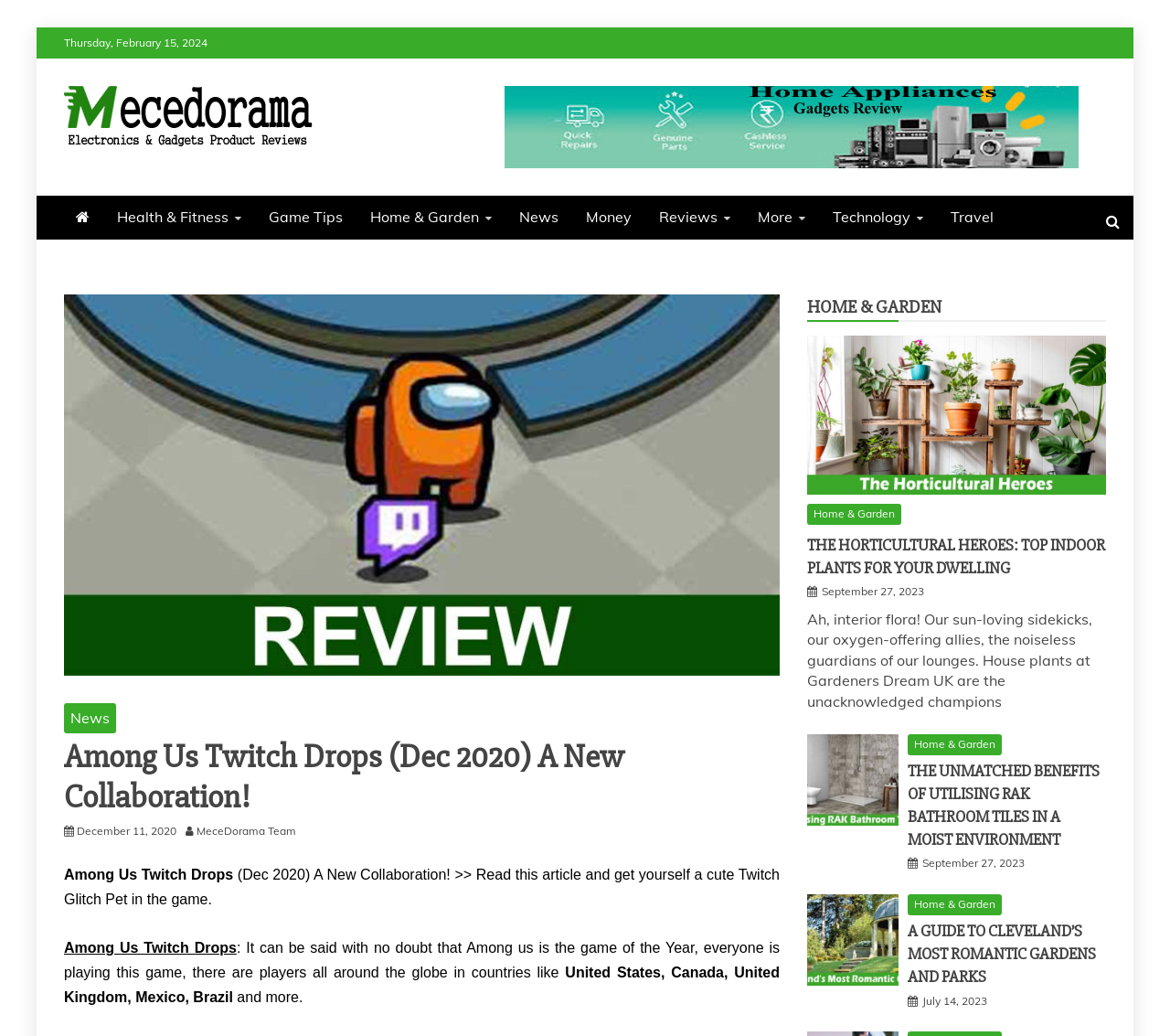Using a single word or phrase, answer the following question: 
What is the category of the article 'The Horticultural Heroes Top Indoor Plants for Your Dwelling'?

Home & Garden